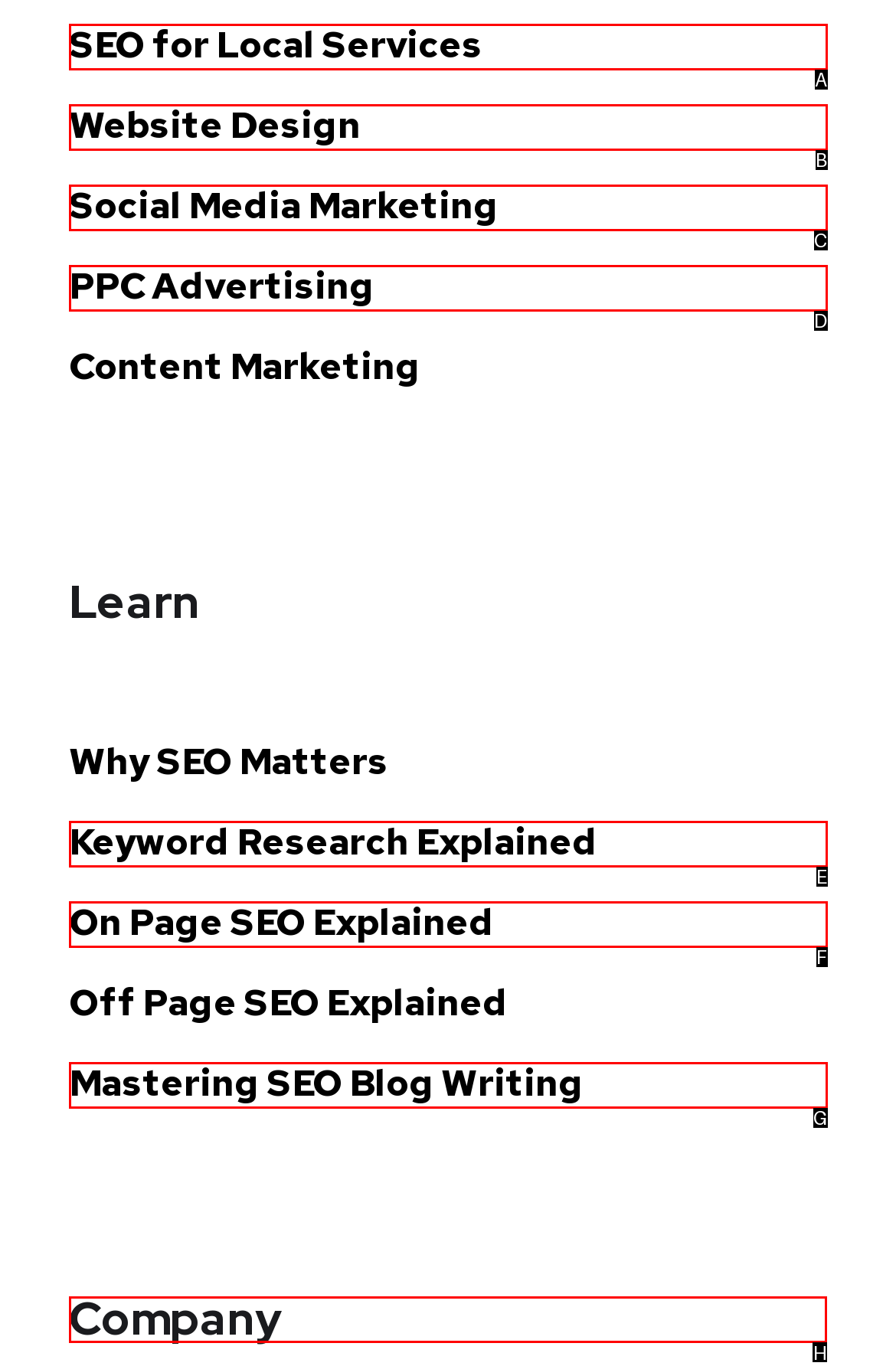Select the right option to accomplish this task: Get information on company. Reply with the letter corresponding to the correct UI element.

H